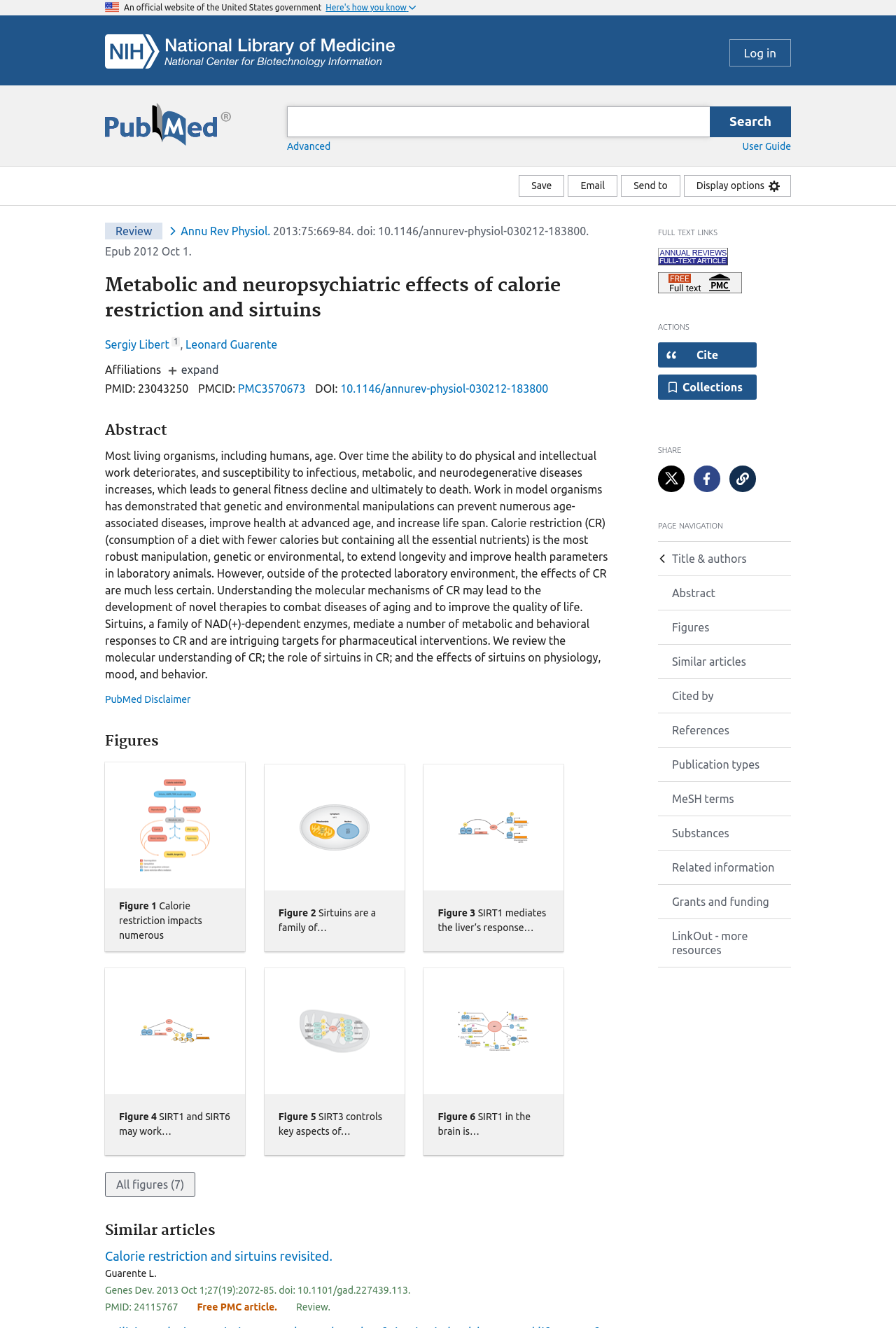Summarize the webpage with intricate details.

This webpage is a scientific article from PubMed, a government website. At the top, there is a U.S. flag icon and a button labeled "Here's how you know" next to a text stating "An official website of the United States government". Below this, there is a search bar and a PubMed logo. On the right side, there are links to log in and a button to display options.

The main content of the webpage is divided into sections. The first section is a header with the title "Metabolic and neuropsychiatric effects of calorie restriction and sirtuins" and a link to the journal "Annual review of physiology". Below this, there is a section with information about the article, including the authors, publication date, and DOI.

The next section is the abstract, which summarizes the article's content. The abstract discusses how living organisms age and how calorie restriction can improve health and increase lifespan. It also mentions the role of sirtuins in mediating the effects of calorie restriction.

Below the abstract, there are links to navigate to different sections of the article, including the title and authors, abstract, figures, and references. There are also buttons to save the article, email it, and send it to others. Additionally, there are links to share the article on Twitter and Facebook.

On the right side of the webpage, there is a section with links to full-text providers and a button to open a dialog with citation text in different styles. There are also links to save the article in MyNCBI collections and to show the article permalink.

At the bottom of the webpage, there is a disclaimer from PubMed and a link to figures.